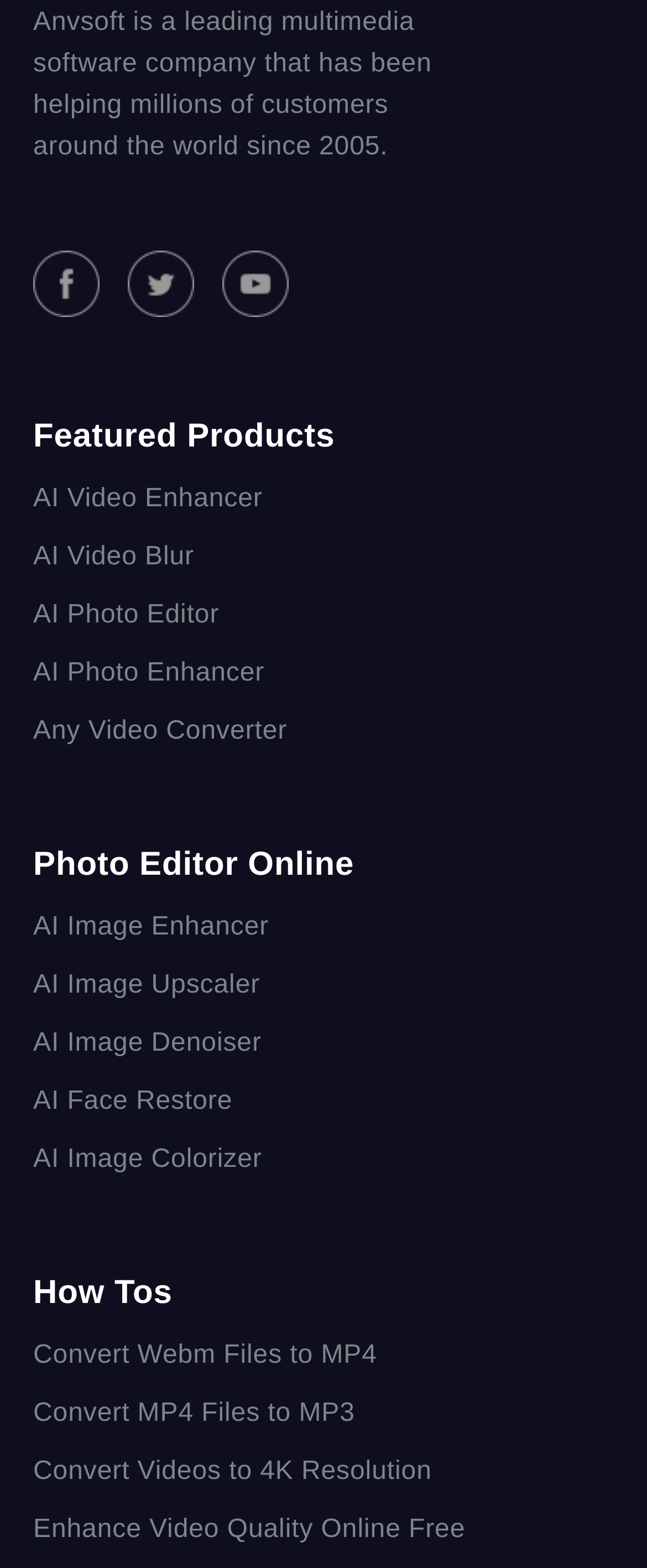Please provide the bounding box coordinates for the UI element as described: "Convert Webm Files to MP4". The coordinates must be four floats between 0 and 1, represented as [left, top, right, bottom].

[0.051, 0.846, 0.583, 0.883]